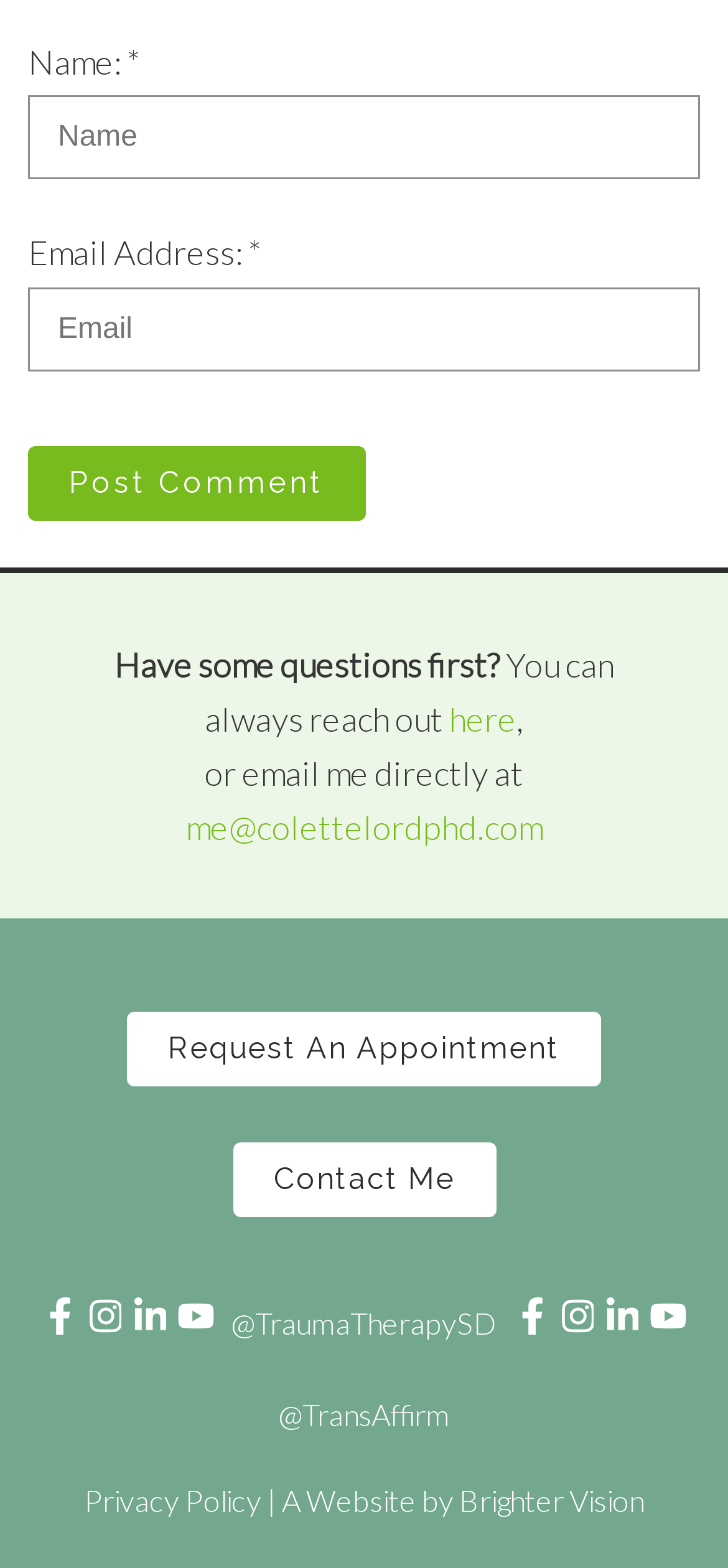Review the image closely and give a comprehensive answer to the question: What is the email address to contact directly?

The email address to contact directly is mentioned in the text 'or email me directly at' followed by a link with the email address 'me@colettelordphd.com' which has ID 82 and bounding box coordinates [0.255, 0.514, 0.745, 0.54].